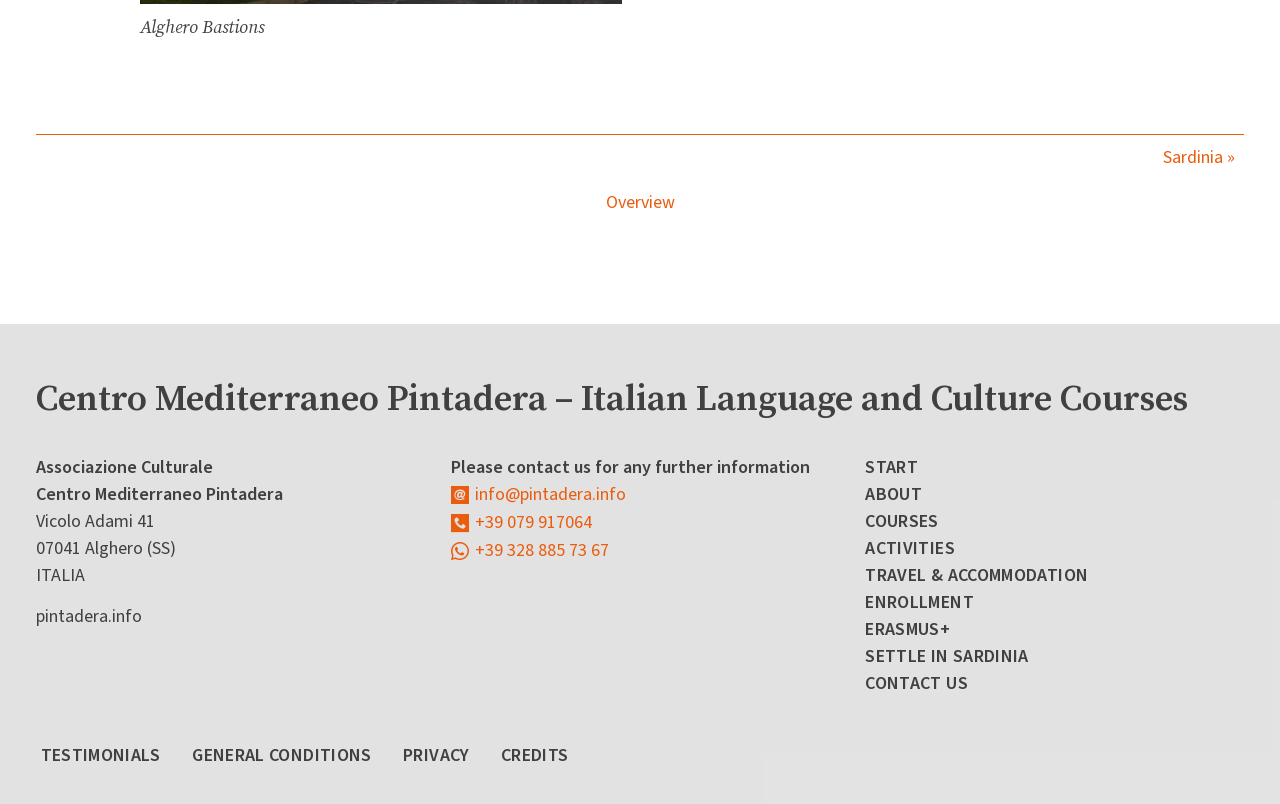How many phone numbers are provided to contact?
Based on the image content, provide your answer in one word or a short phrase.

2